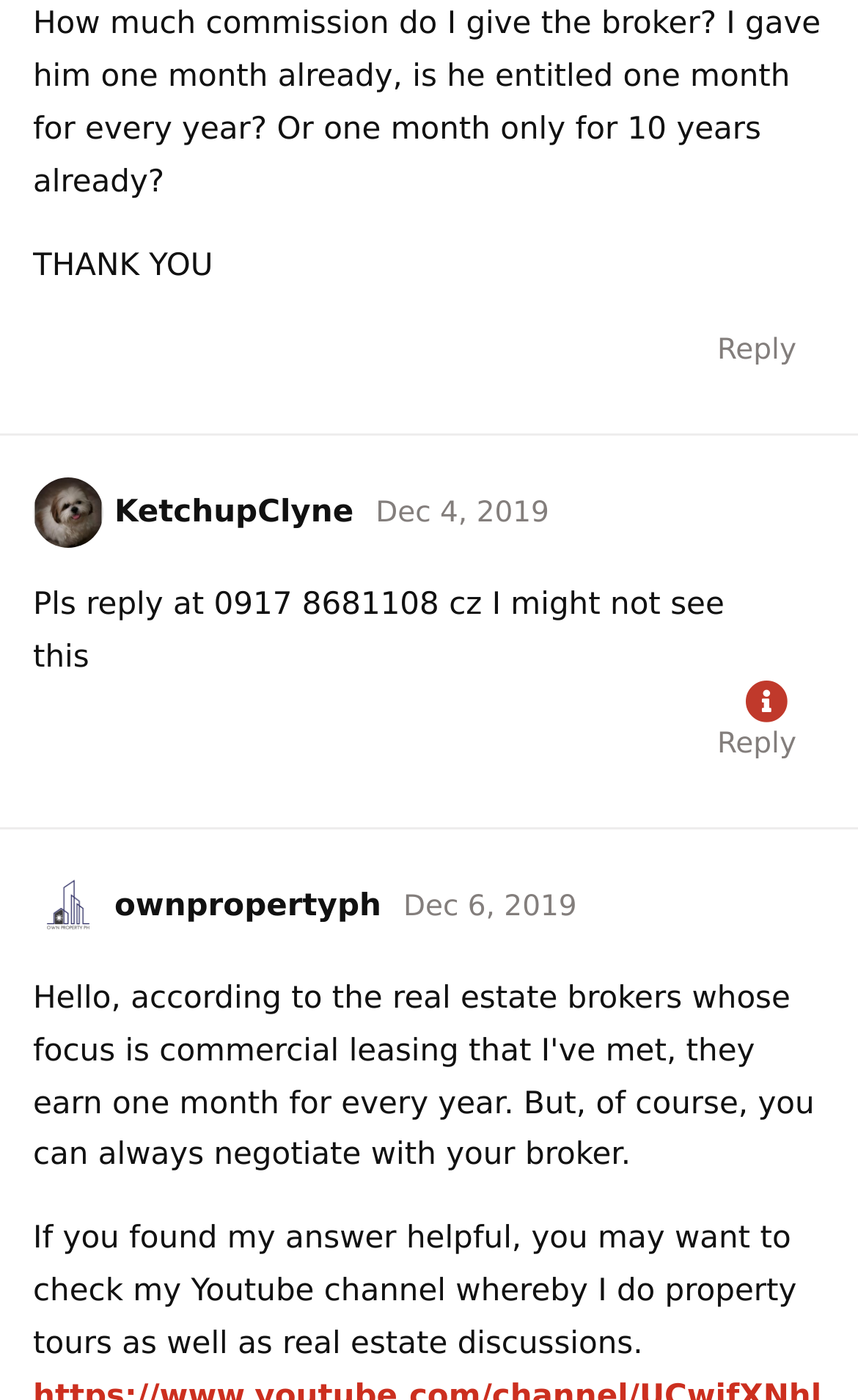For the given element description PropertyAsia, determine the bounding box coordinates of the UI element. The coordinates should follow the format (top-left x, top-left y, bottom-right x, bottom-right y) and be within the range of 0 to 1.

[0.565, 0.519, 0.776, 0.542]